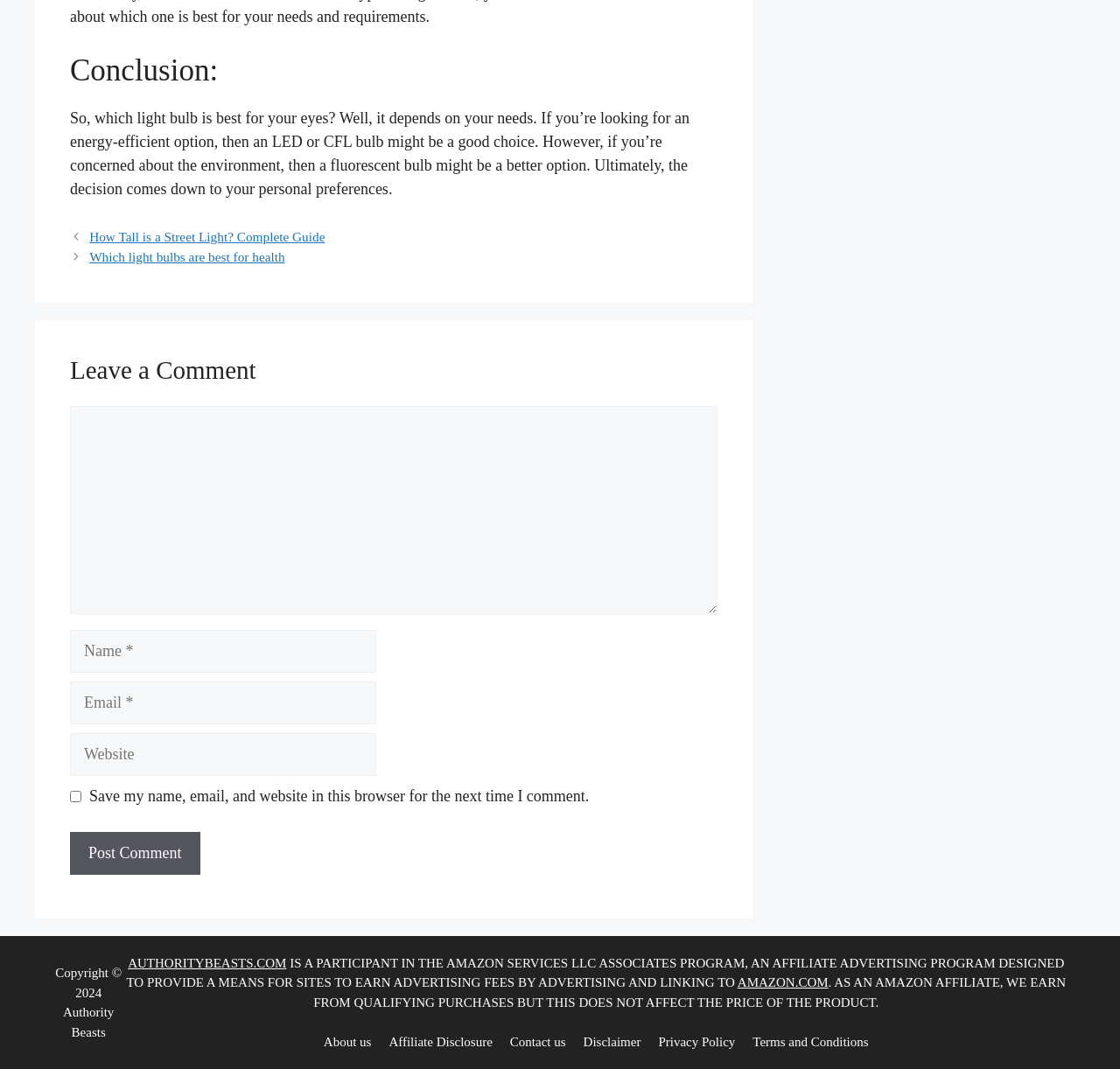Determine the bounding box coordinates of the clickable region to carry out the instruction: "Enter your comment".

[0.062, 0.38, 0.641, 0.574]